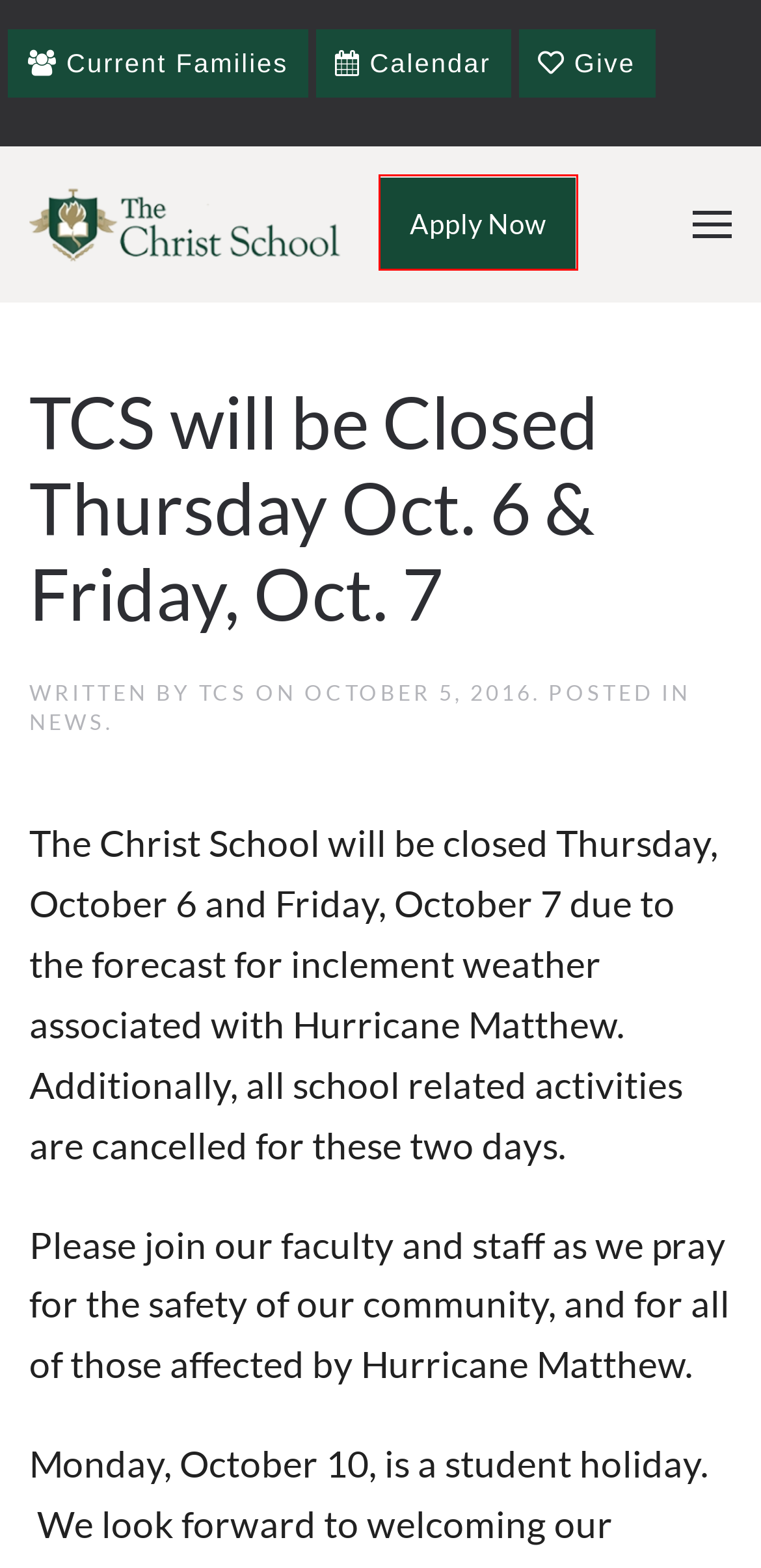You see a screenshot of a webpage with a red bounding box surrounding an element. Pick the webpage description that most accurately represents the new webpage after interacting with the element in the red bounding box. The options are:
A. You are being redirected...
B. Christian Private School in Orlando | The Christ School
C. Events  - The Christ School
D. Orlando Web Design Company
E. 3D Art Sculptures - The Christ School
F. Give Now | The Christ School
G. The Christ School - Admission Online
H. Lions' Sports Update October 5 - The Christ School

G